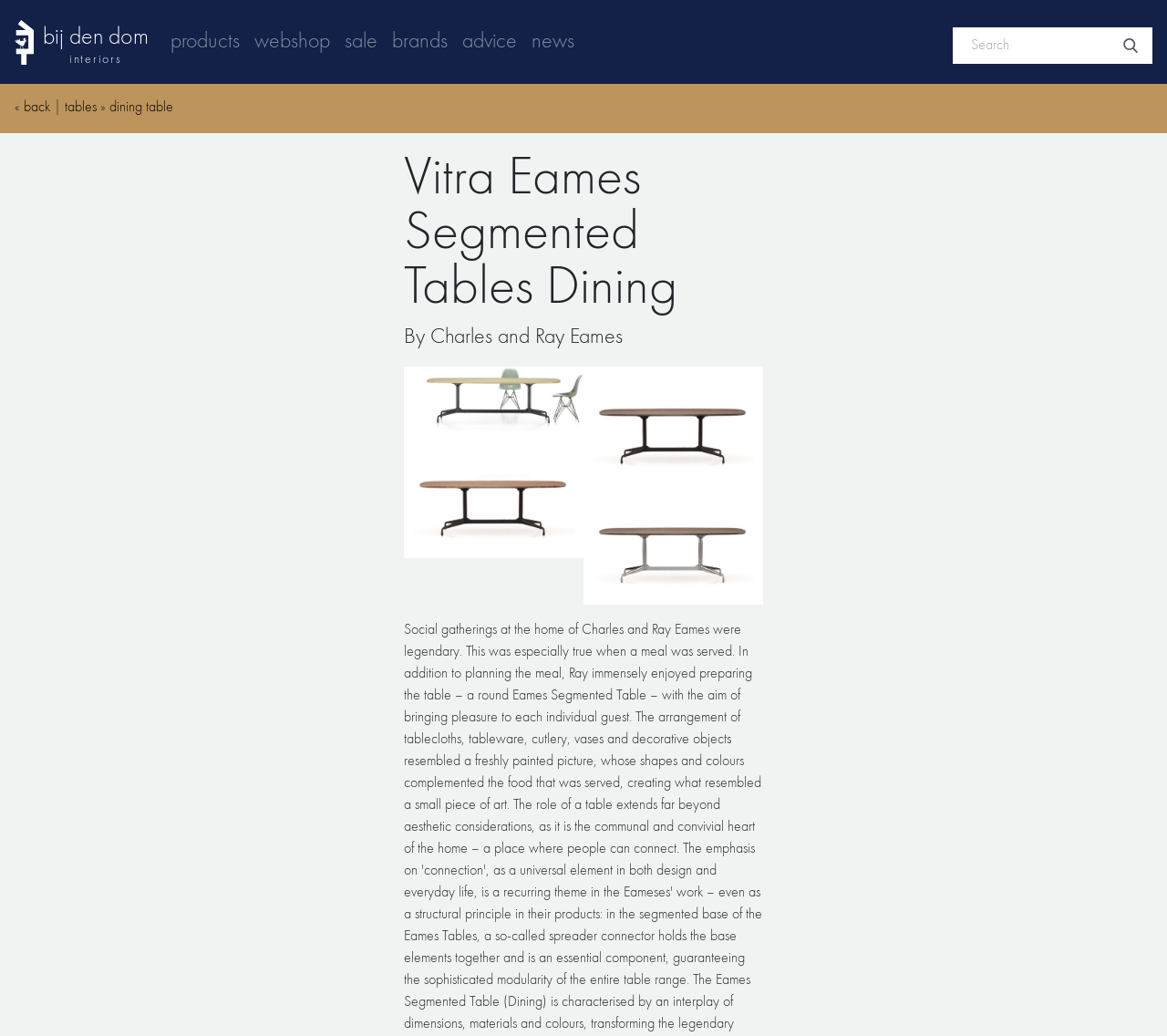Identify the bounding box coordinates for the UI element described as follows: "bij den dom interiors". Ensure the coordinates are four float numbers between 0 and 1, formatted as [left, top, right, bottom].

[0.012, 0.014, 0.127, 0.067]